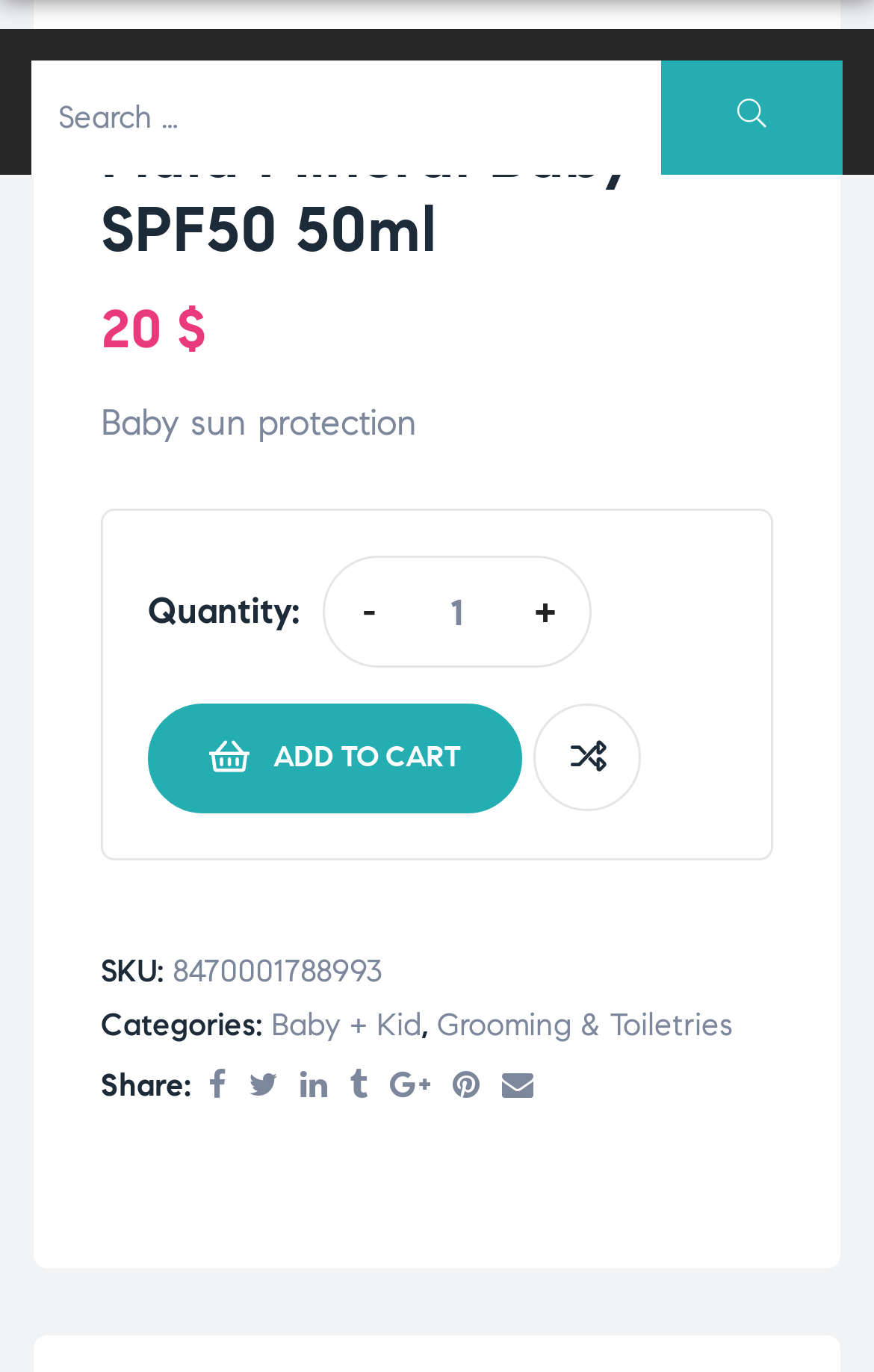Determine the coordinates of the bounding box that should be clicked to complete the instruction: "Search for something". The coordinates should be represented by four float numbers between 0 and 1: [left, top, right, bottom].

[0.036, 0.043, 0.964, 0.127]